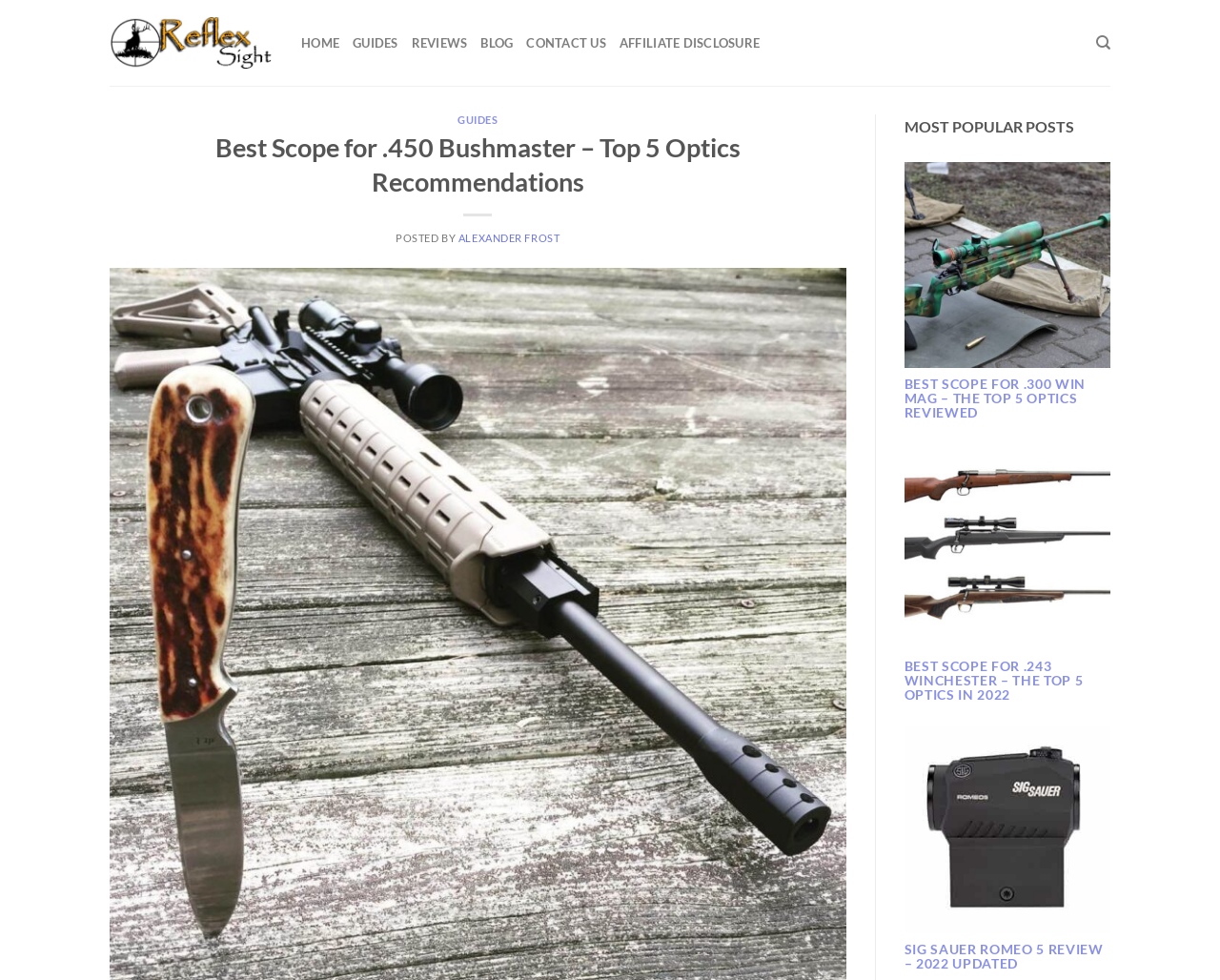Detail the various sections and features present on the webpage.

This webpage is about the best scopes for .450 Bushmaster, with a focus on understanding the history of this cartridge. At the top, there is a navigation menu with links to "HOME", "GUIDES", "REVIEWS", "BLOG", "CONTACT US", and "AFFILIATE DISCLOSURE". On the top right, there is a search bar.

Below the navigation menu, there is a heading that reads "Best Scope for .450 Bushmaster – Top 5 Optics Recommendations". Underneath, there is a post information section with the author's name, "ALEXANDER FROST", and a link to the cartridge ".450 Bushmaster".

On the right side of the page, there is a section titled "MOST POPULAR POSTS" with four links to other articles, each with an accompanying image. The articles are about the best scopes for 300 Win Mag, 243 Winchester, and a review of the Sig Sauer Romeo 5.

There is also a link to a "Reflex Sight – Hunting Scopes" page, accompanied by an image, located at the top left of the page.